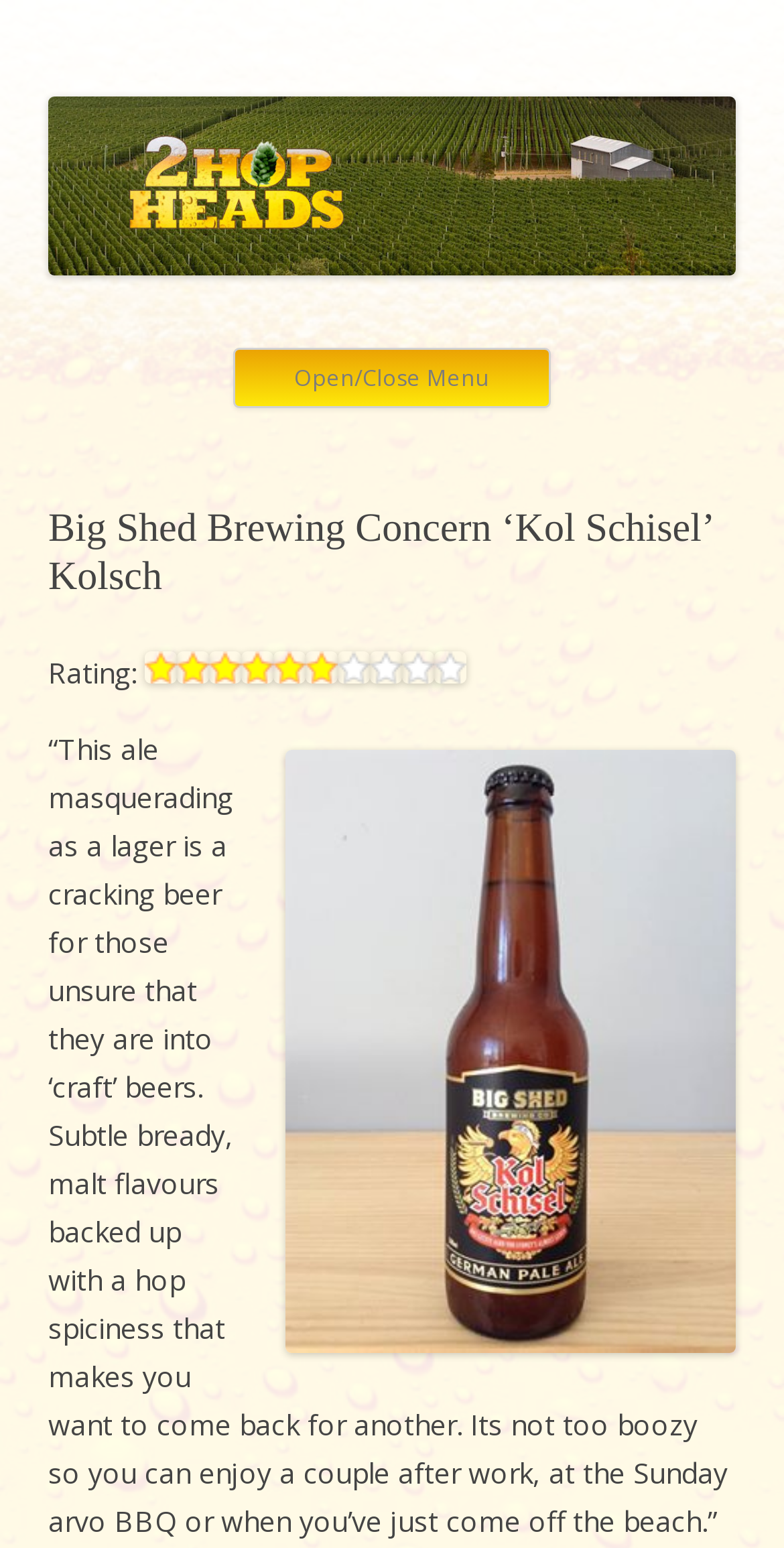Answer the following in one word or a short phrase: 
What is the flavor profile of the beer?

Subtle bready, malt flavours backed up with a hop spiciness